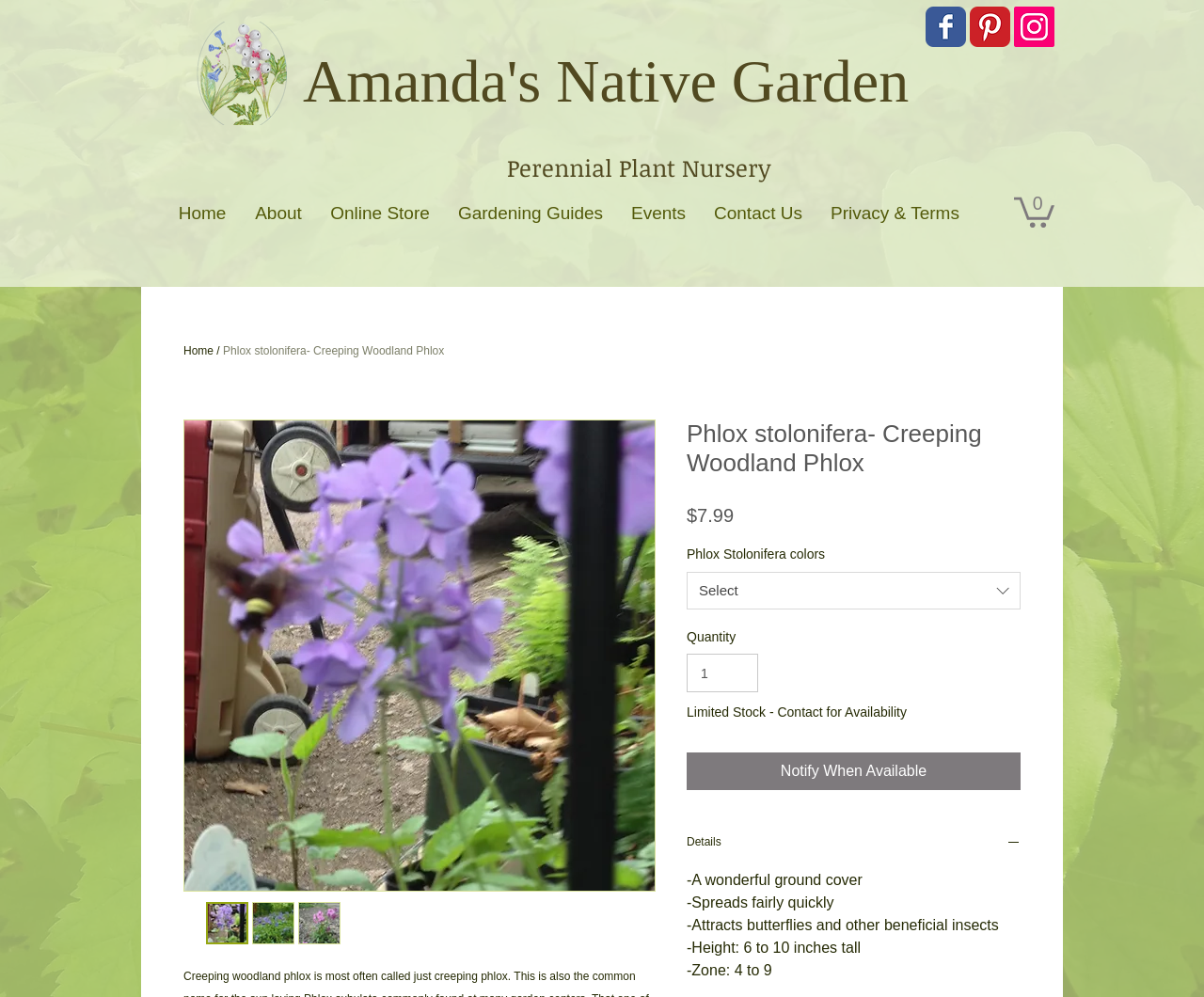What is the purpose of the 'Notify When Available' button?
Use the information from the image to give a detailed answer to the question.

The 'Notify When Available' button is likely used to notify customers when the plant is available for purchase, as indicated by the text 'Limited Stock - Contact for Availability' nearby.